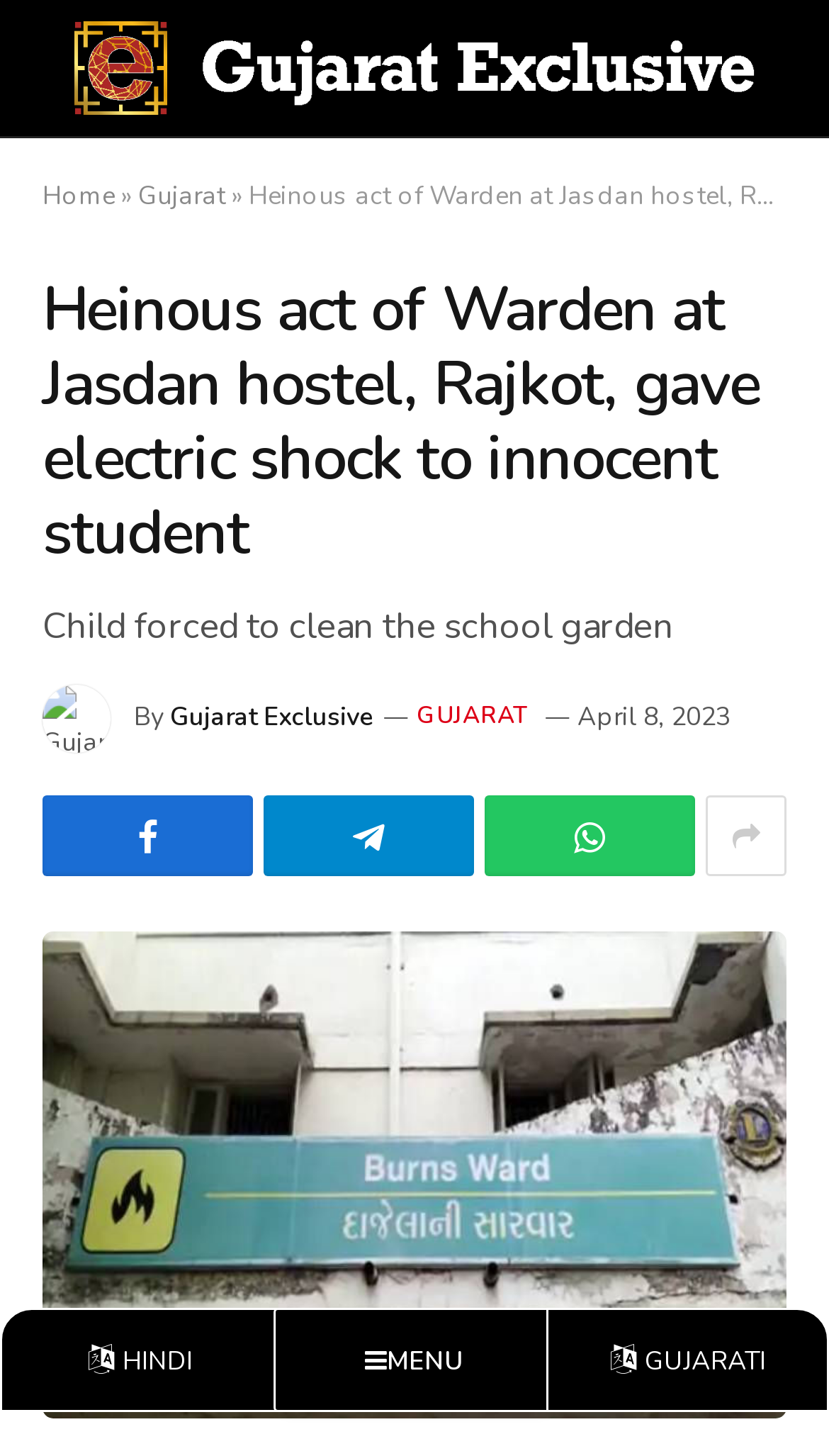Determine the bounding box coordinates for the clickable element required to fulfill the instruction: "switch to HINDI language". Provide the coordinates as four float numbers between 0 and 1, i.e., [left, top, right, bottom].

[0.0, 0.898, 0.34, 0.97]